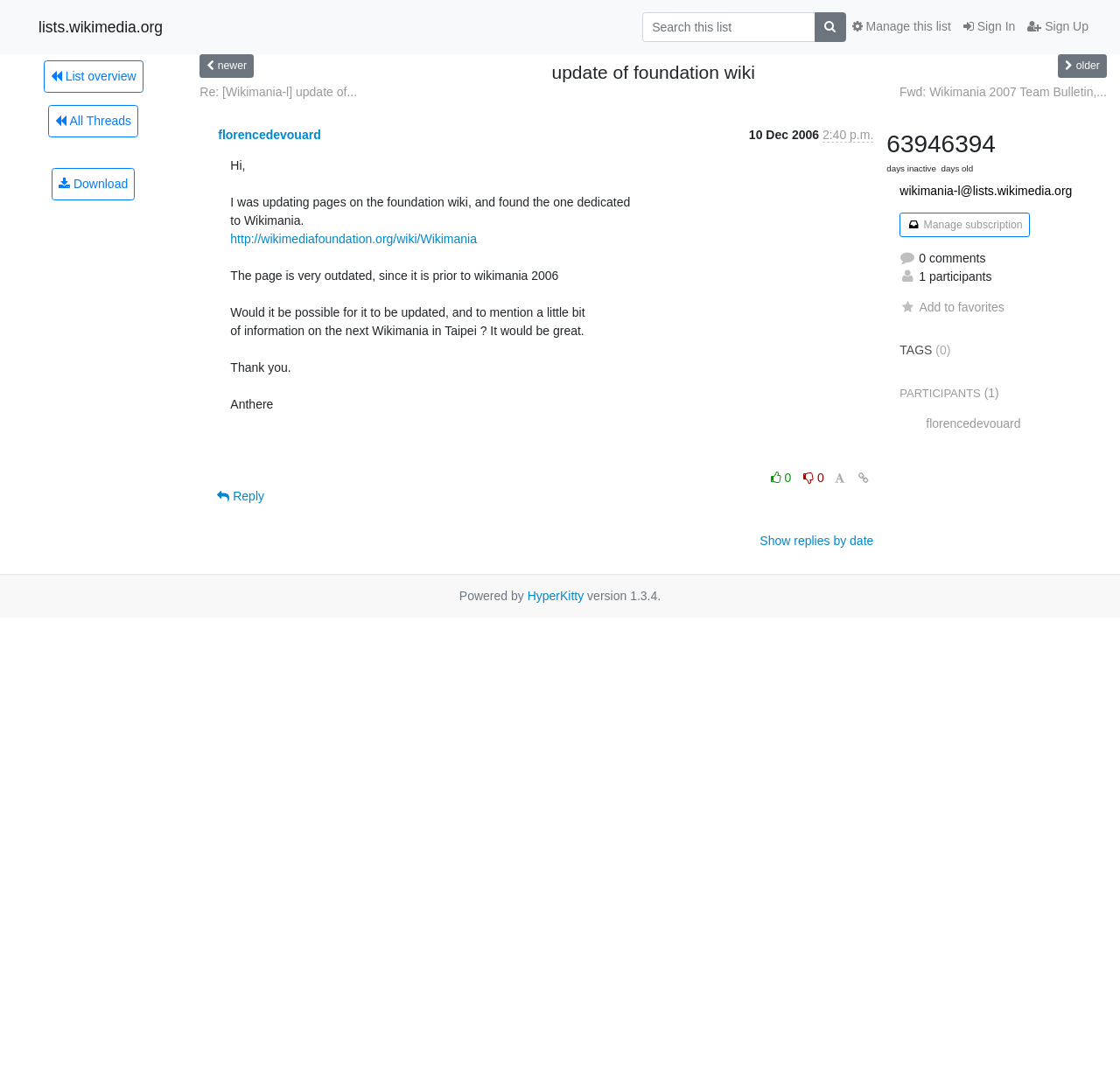What is the purpose of this webpage?
Provide a short answer using one word or a brief phrase based on the image.

Discussion forum